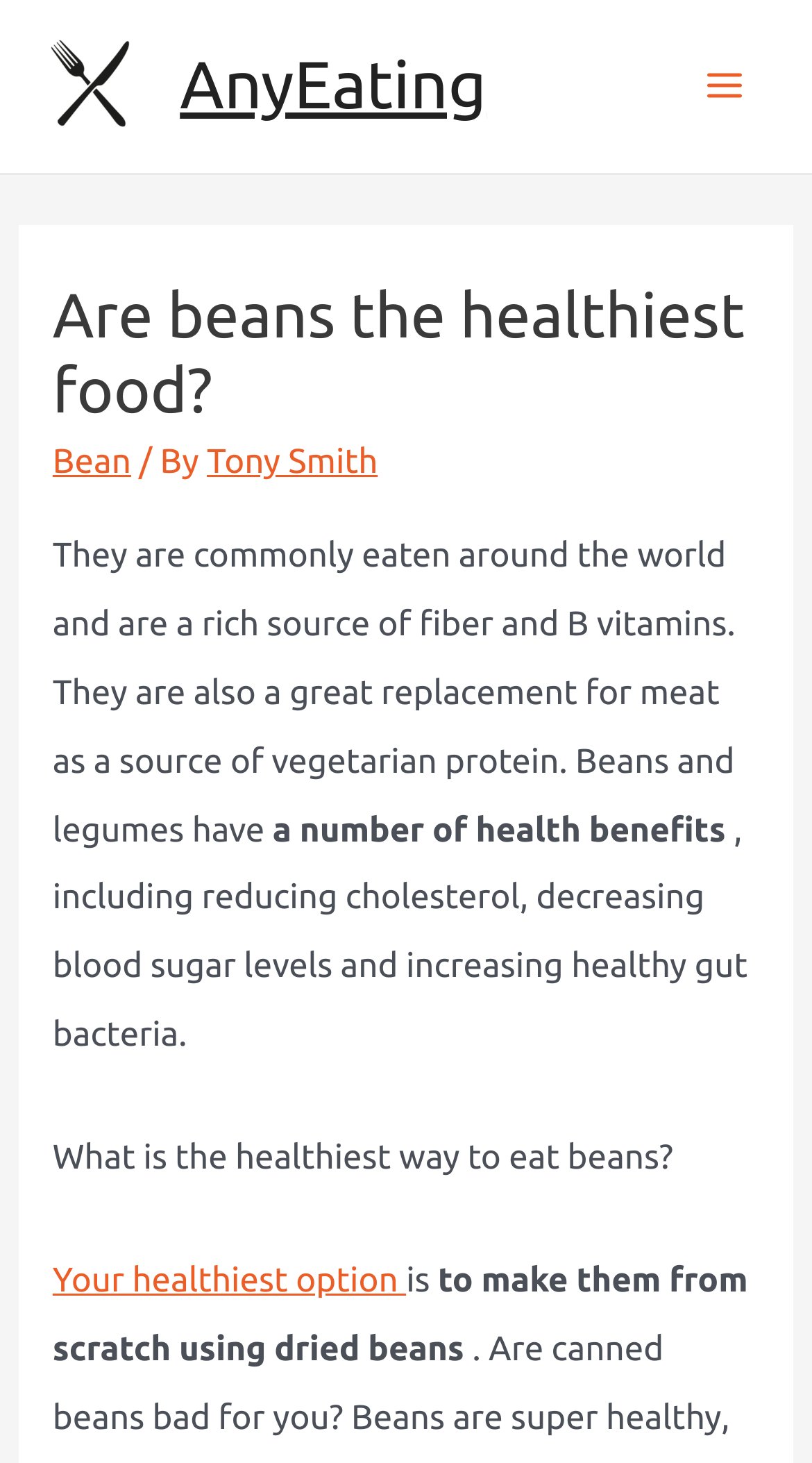Give an extensive and precise description of the webpage.

The webpage is about the health benefits of beans, with the main title "Are beans the healthiest food?" prominently displayed at the top. Below the title, there is a brief introduction that summarizes the benefits of beans, stating that they are a rich source of fiber and B vitamins and a great replacement for meat as a source of vegetarian protein.

On the top-left corner, there is a link to "AnyEating" accompanied by an image, and another link to "AnyEating" is located on the top-center of the page. A button labeled "Main Menu" is situated on the top-right corner, which is accompanied by an image.

The main content of the webpage is divided into several sections. The first section discusses the health benefits of beans, including reducing cholesterol, decreasing blood sugar levels, and increasing healthy gut bacteria. The second section is titled "What is the healthiest way to eat beans?" and provides a link to "Your healthiest option" with additional information on how to prepare beans from scratch using dried beans.

There are a total of three images on the webpage, two of which are associated with the "AnyEating" links, and one is part of the "Main Menu" button. There are also several links scattered throughout the page, including one to "Bean" and another to "Tony Smith".